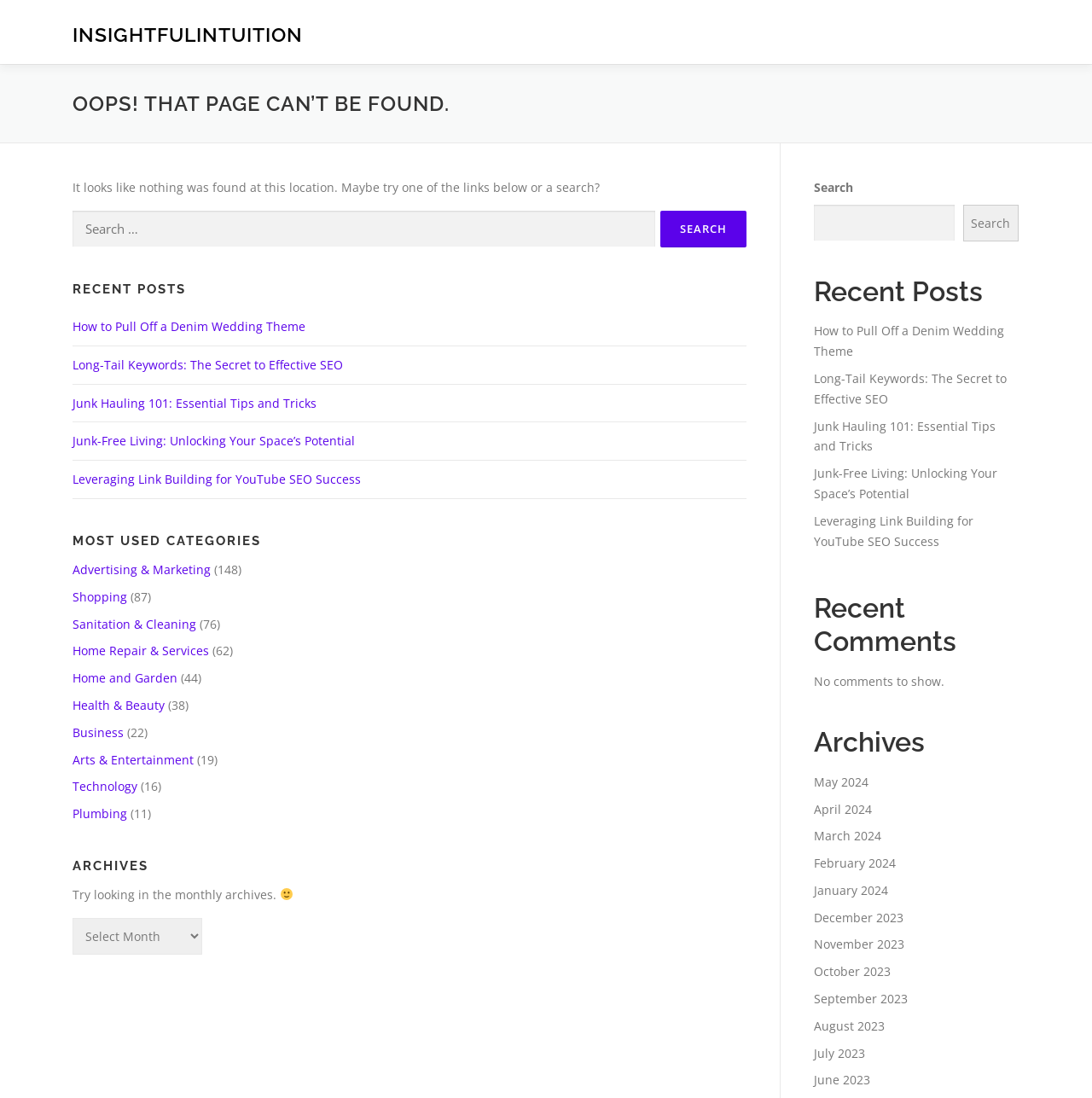How many recent posts are listed on the page?
From the details in the image, provide a complete and detailed answer to the question.

The recent posts are listed under the heading 'RECENT POSTS' with a bounding box coordinate of [0.066, 0.256, 0.684, 0.27]. There are 5 links listed, each with a title and a bounding box coordinate. I counted the number of links to arrive at the answer.